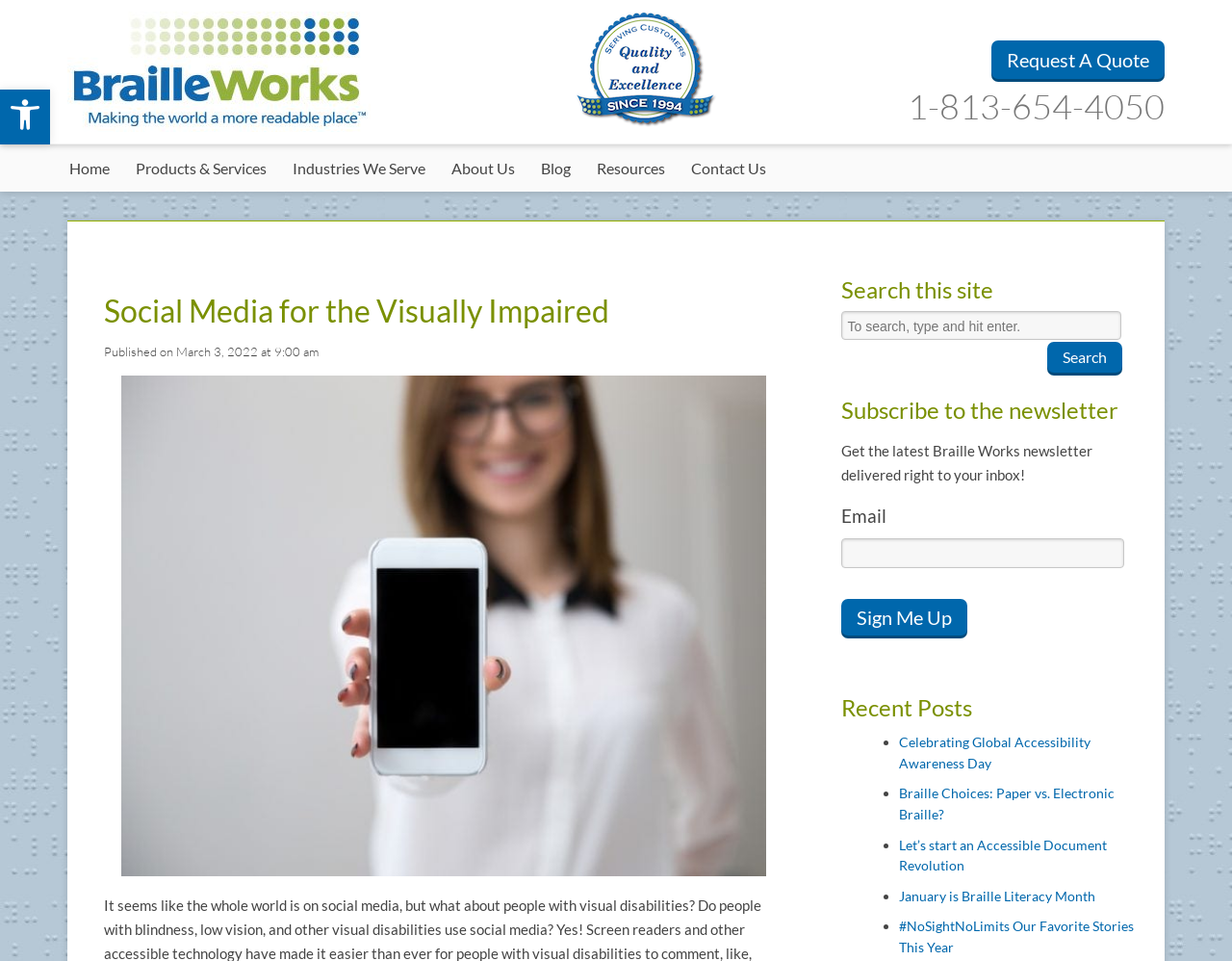Could you determine the bounding box coordinates of the clickable element to complete the instruction: "Open the accessibility tools"? Provide the coordinates as four float numbers between 0 and 1, i.e., [left, top, right, bottom].

[0.0, 0.093, 0.041, 0.15]